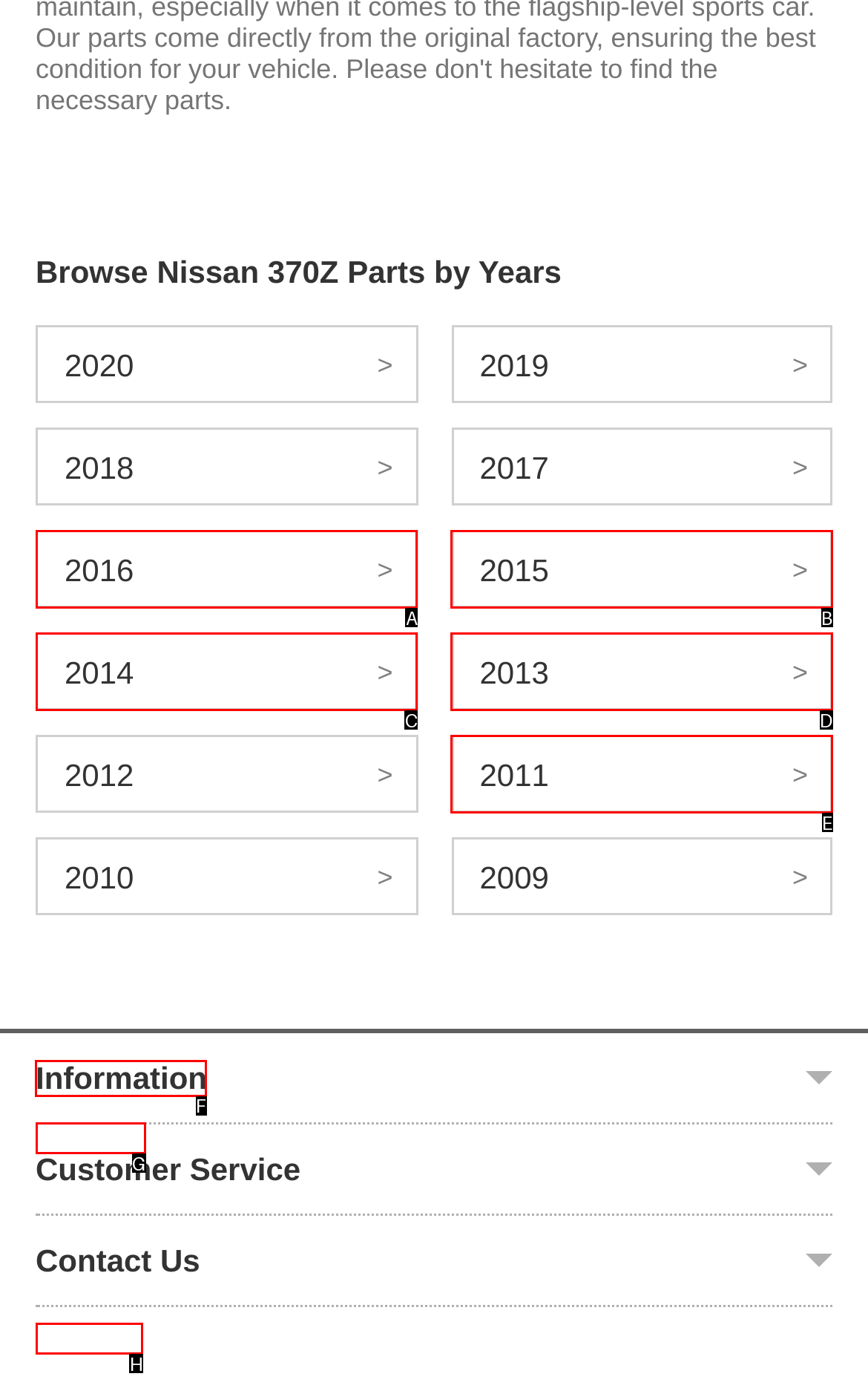Tell me which one HTML element I should click to complete the following task: Get information Answer with the option's letter from the given choices directly.

F